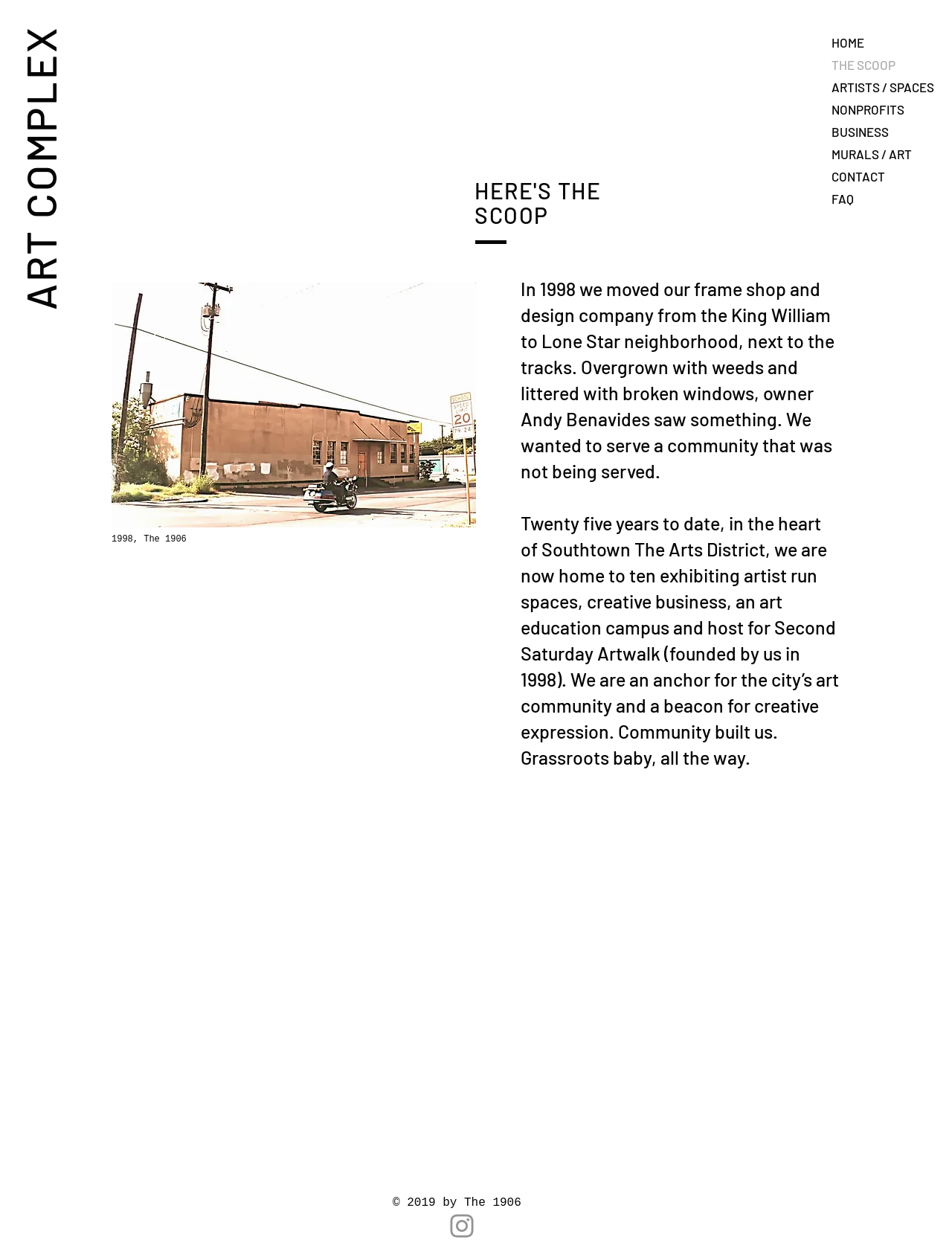Show the bounding box coordinates of the region that should be clicked to follow the instruction: "Check out Instagram."

[0.469, 0.973, 0.502, 0.999]